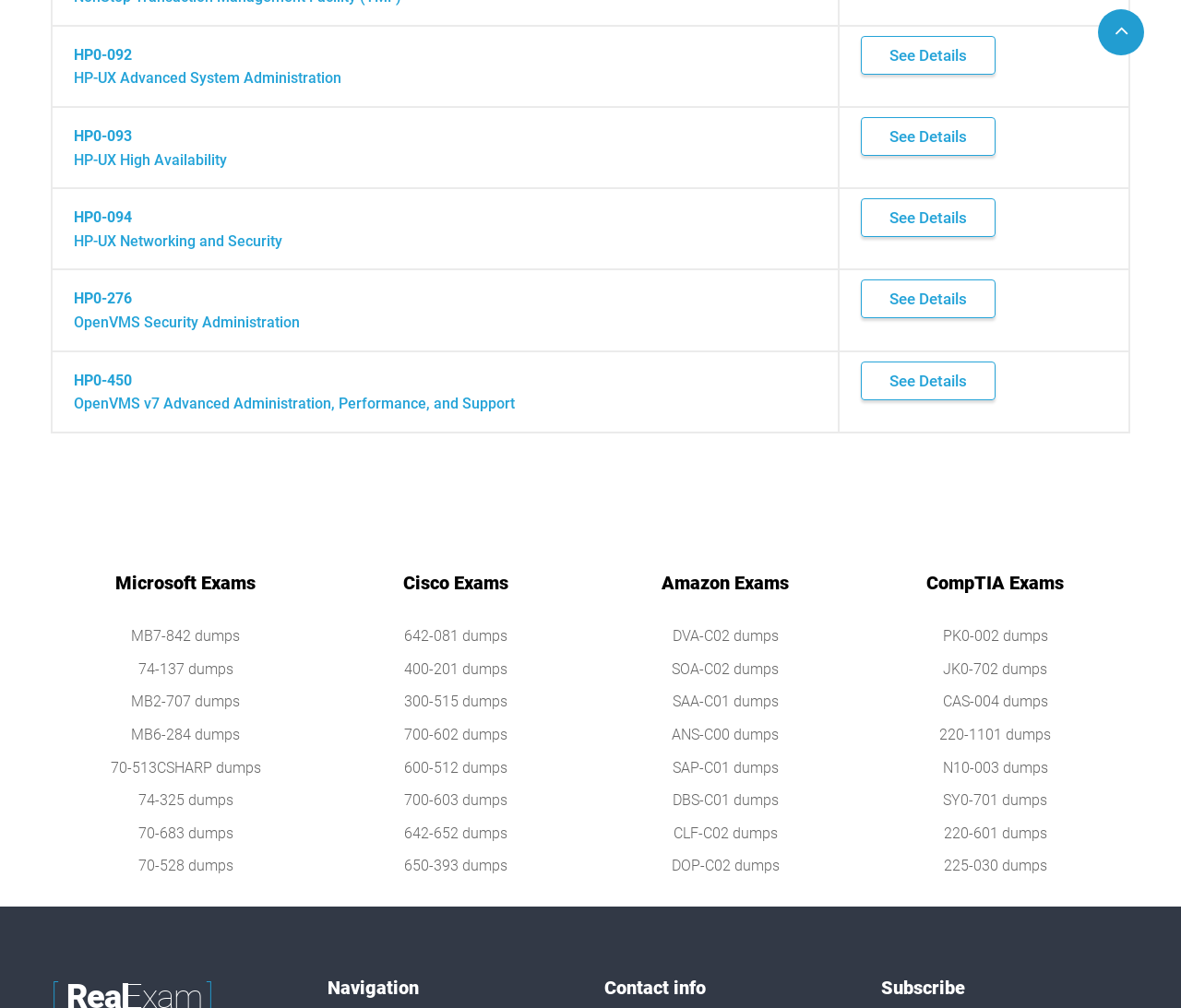Answer the following query concisely with a single word or phrase:
How many exam sections are there on this webpage?

4